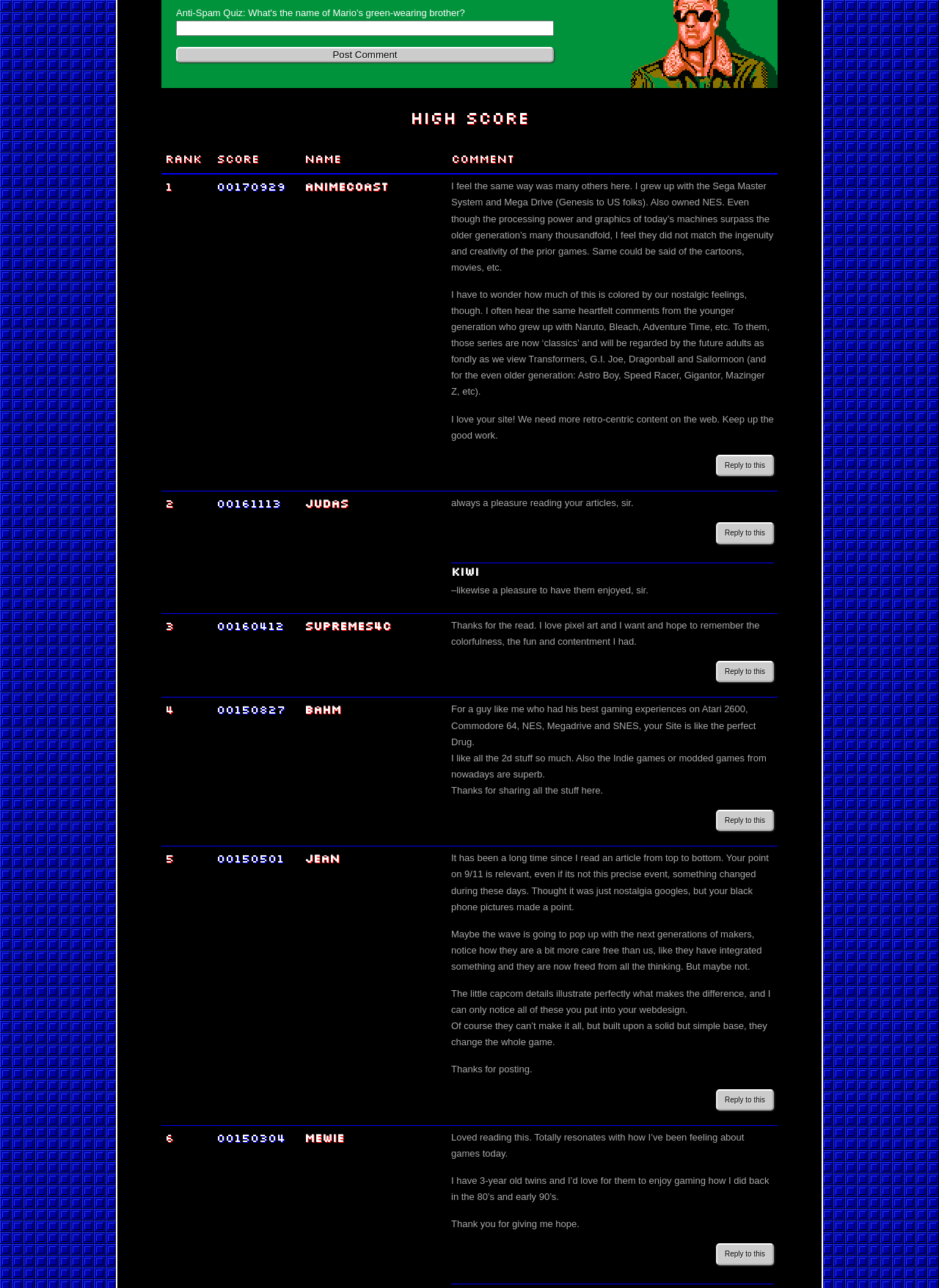Please determine the bounding box coordinates of the area that needs to be clicked to complete this task: 'Reply to Mewie'. The coordinates must be four float numbers between 0 and 1, formatted as [left, top, right, bottom].

[0.762, 0.965, 0.824, 0.982]